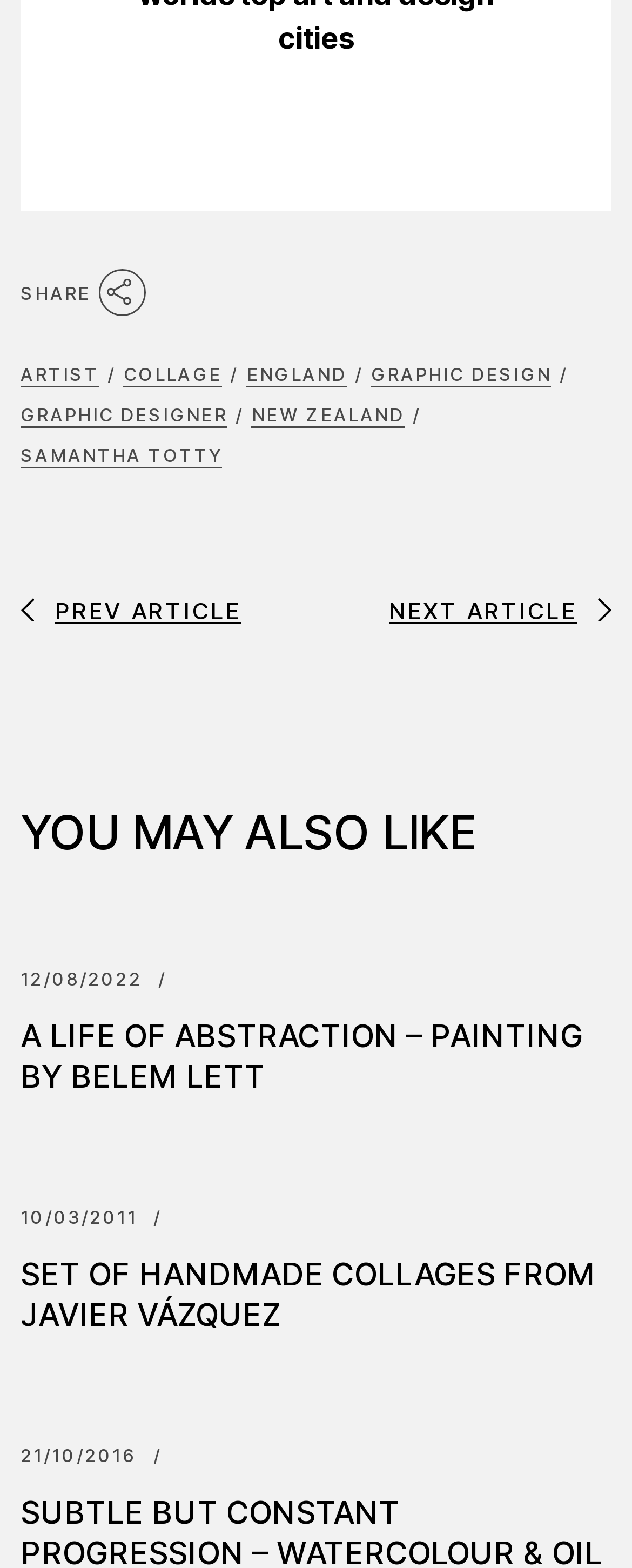Provide your answer in a single word or phrase: 
What is the purpose of the image at coordinates [0.17, 0.178, 0.208, 0.195]?

SHARE icon